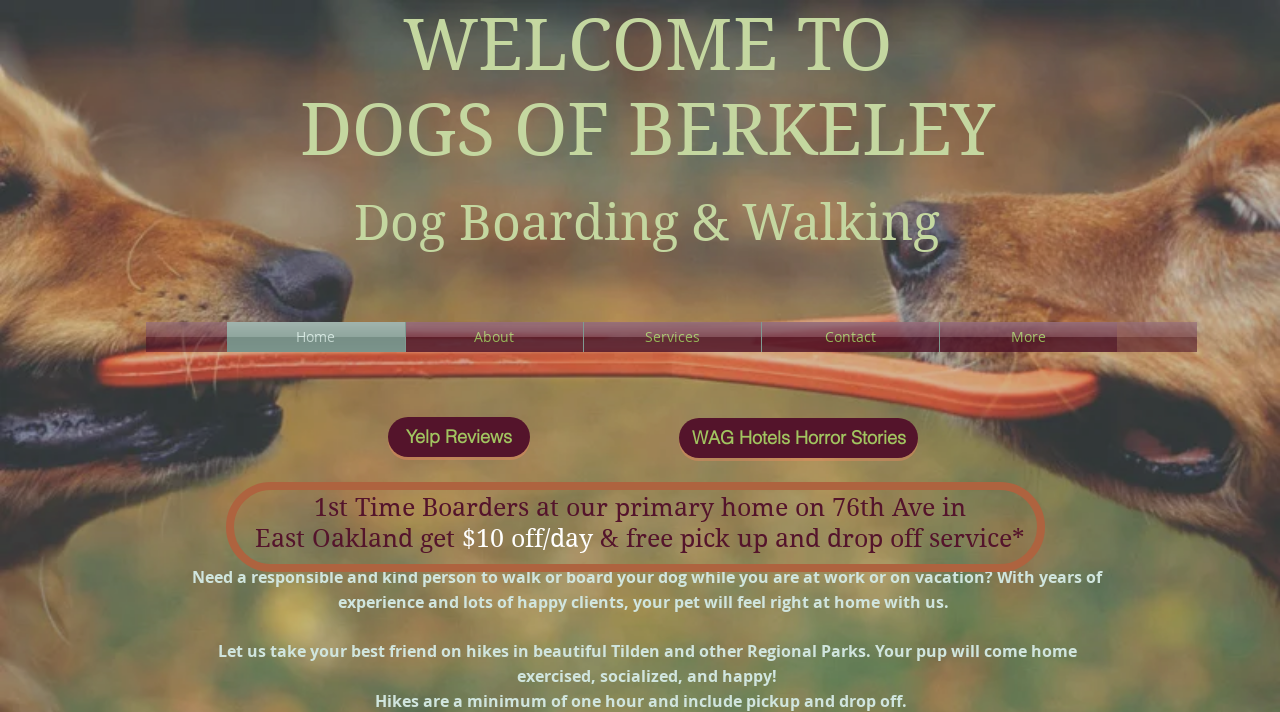Describe the entire webpage, focusing on both content and design.

The webpage is about "Dogs of Berkeley", a dog boarding and walking service. At the top, there is a large heading that reads "WELCOME TO DOGS OF BERKELEY Dog Boarding & Walking" with a small non-descriptive text element next to it. Below this heading, there is a navigation menu with five links: "Home", "About", "Services", "Contact", and "More". 

On the left side, there are two links: "Yelp Reviews" and "WAG Hotels Horror Stories". Below these links, there is a heading that promotes a discount for first-time boarders at their primary home in East Oakland. 

The main content of the webpage is divided into three paragraphs. The first paragraph describes the dog boarding and walking service, mentioning that they are responsible and kind, and have years of experience with happy clients. The second paragraph promotes their hiking service, where they take dogs on hikes in beautiful Tilden and other Regional Parks, exercising, socializing, and making them happy. The third paragraph provides more details about the hiking service, mentioning that hikes are at least one hour long and include pickup and drop off.